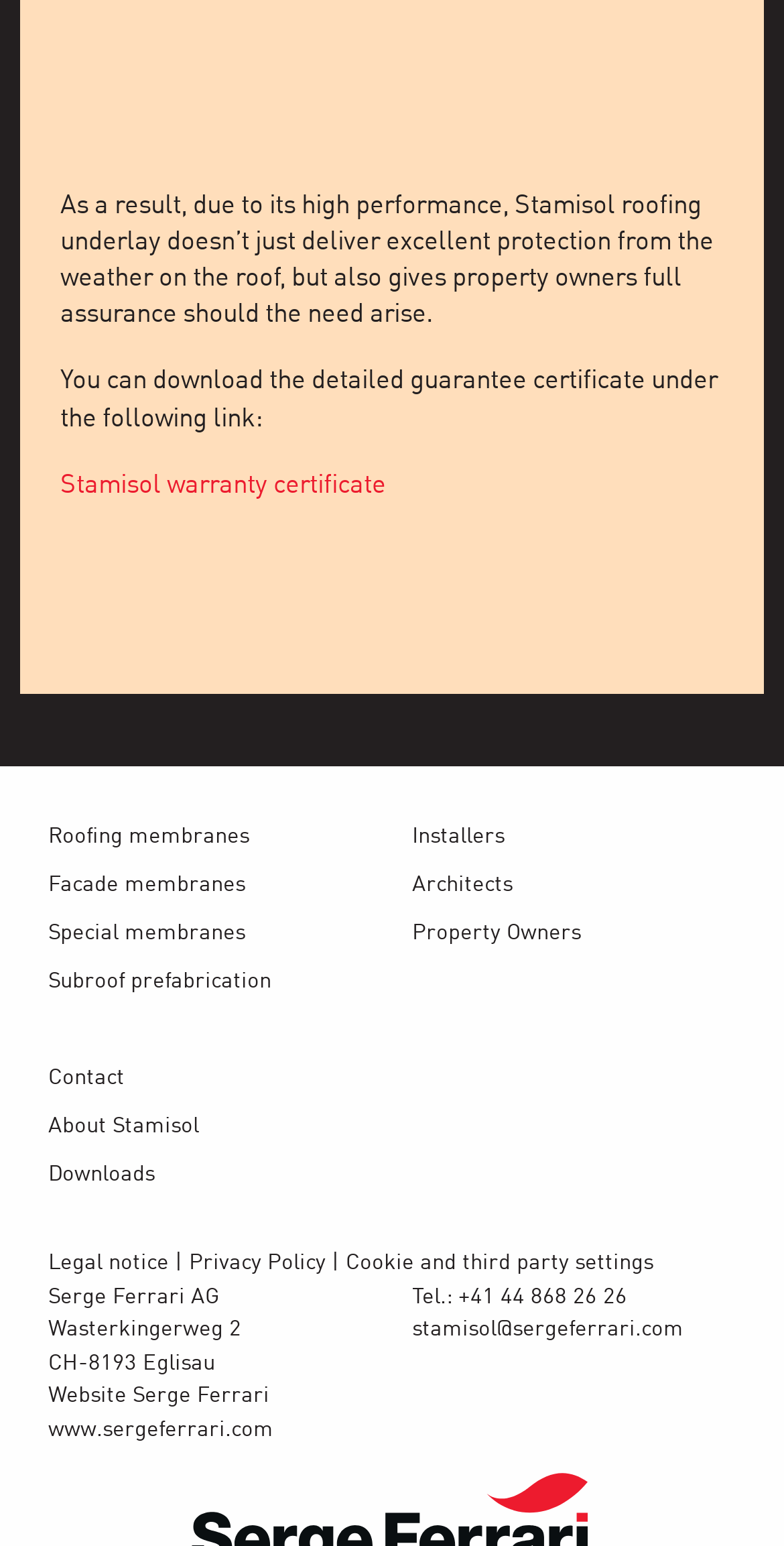Locate the bounding box coordinates of the clickable element to fulfill the following instruction: "download the Stamisol warranty certificate". Provide the coordinates as four float numbers between 0 and 1 in the format [left, top, right, bottom].

[0.077, 0.305, 0.492, 0.322]